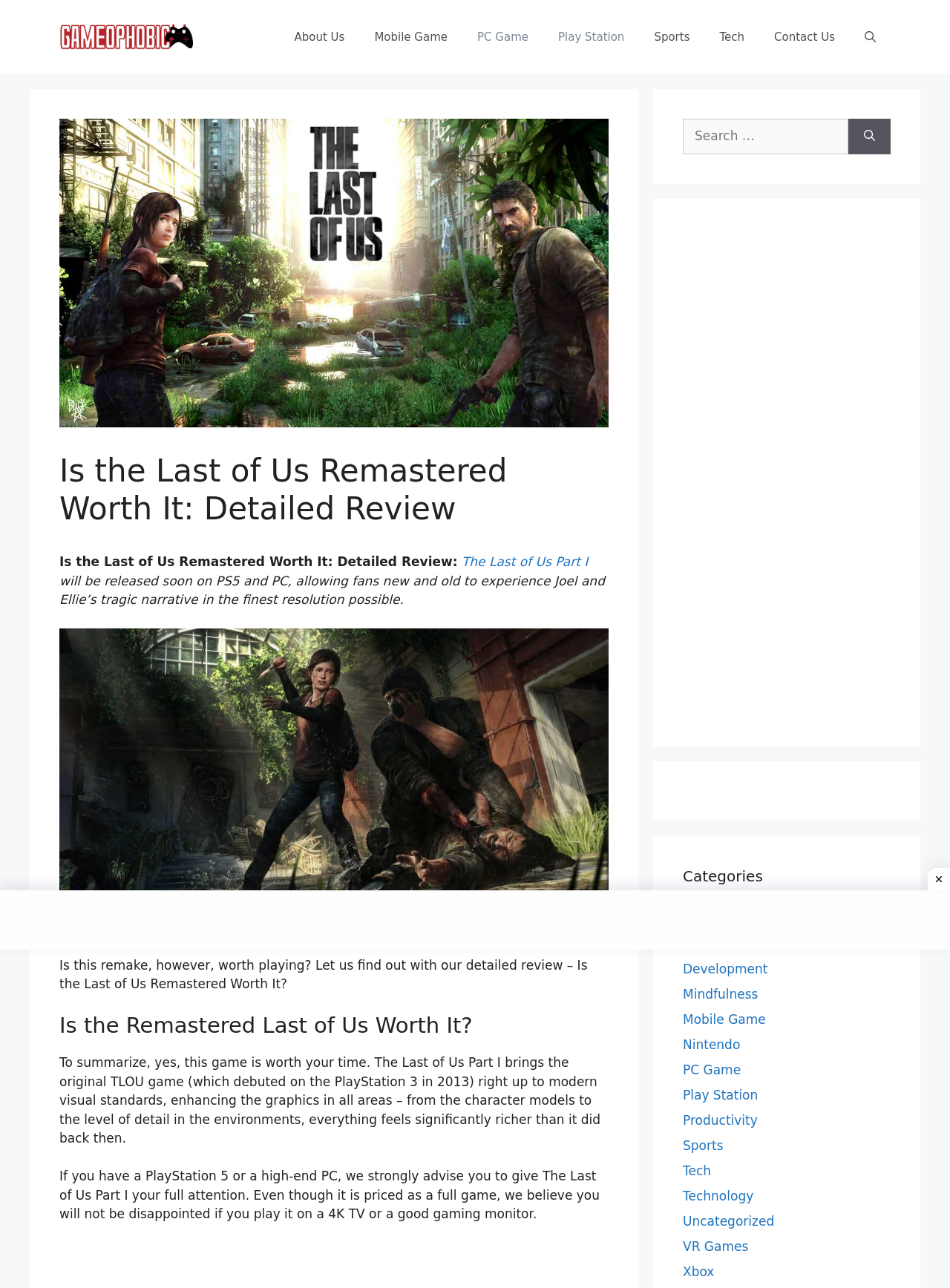What is the name of the game being reviewed? Based on the image, give a response in one word or a short phrase.

The Last of Us Part I